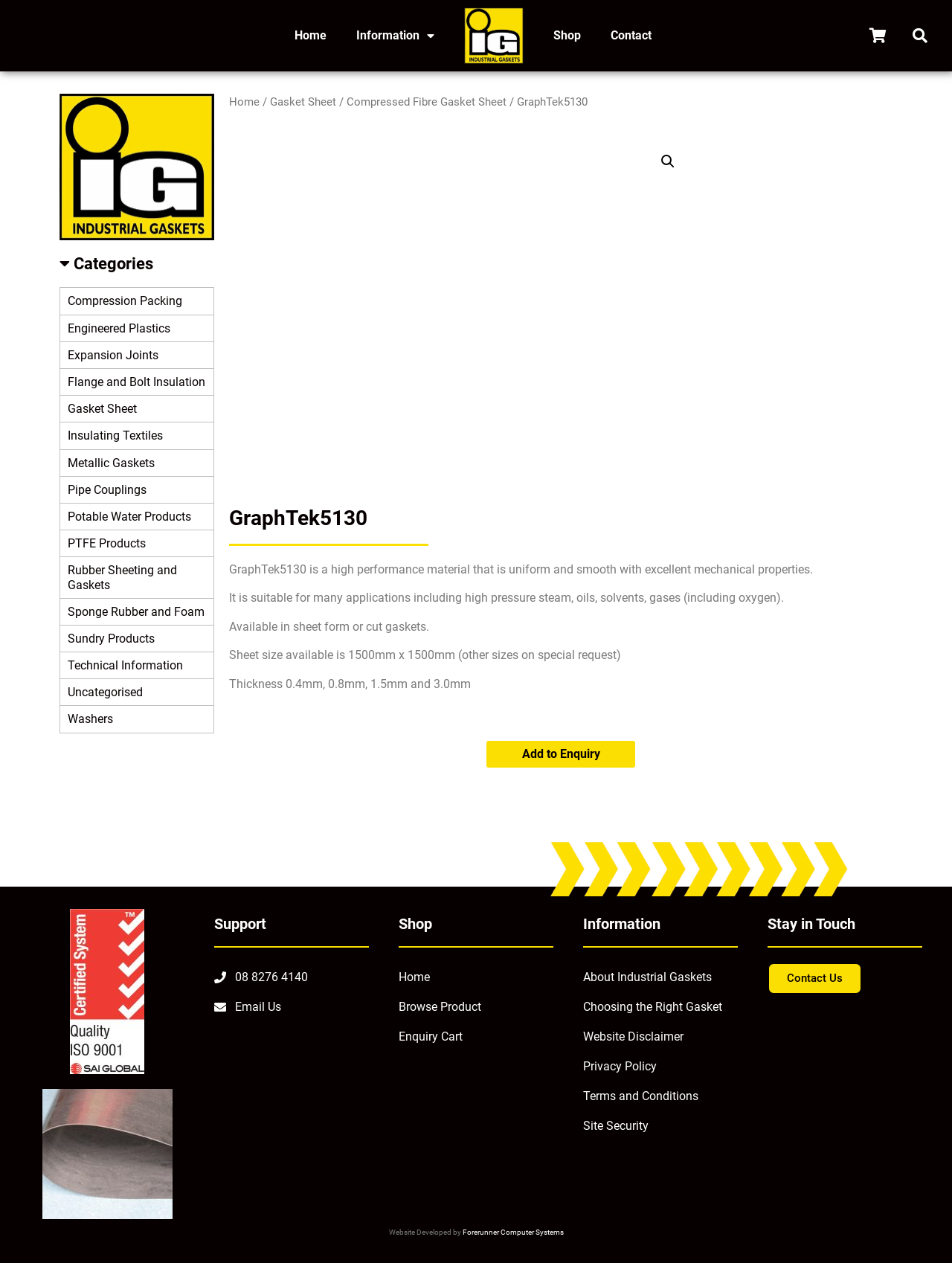Please mark the clickable region by giving the bounding box coordinates needed to complete this instruction: "Go to the 'Home' page".

None